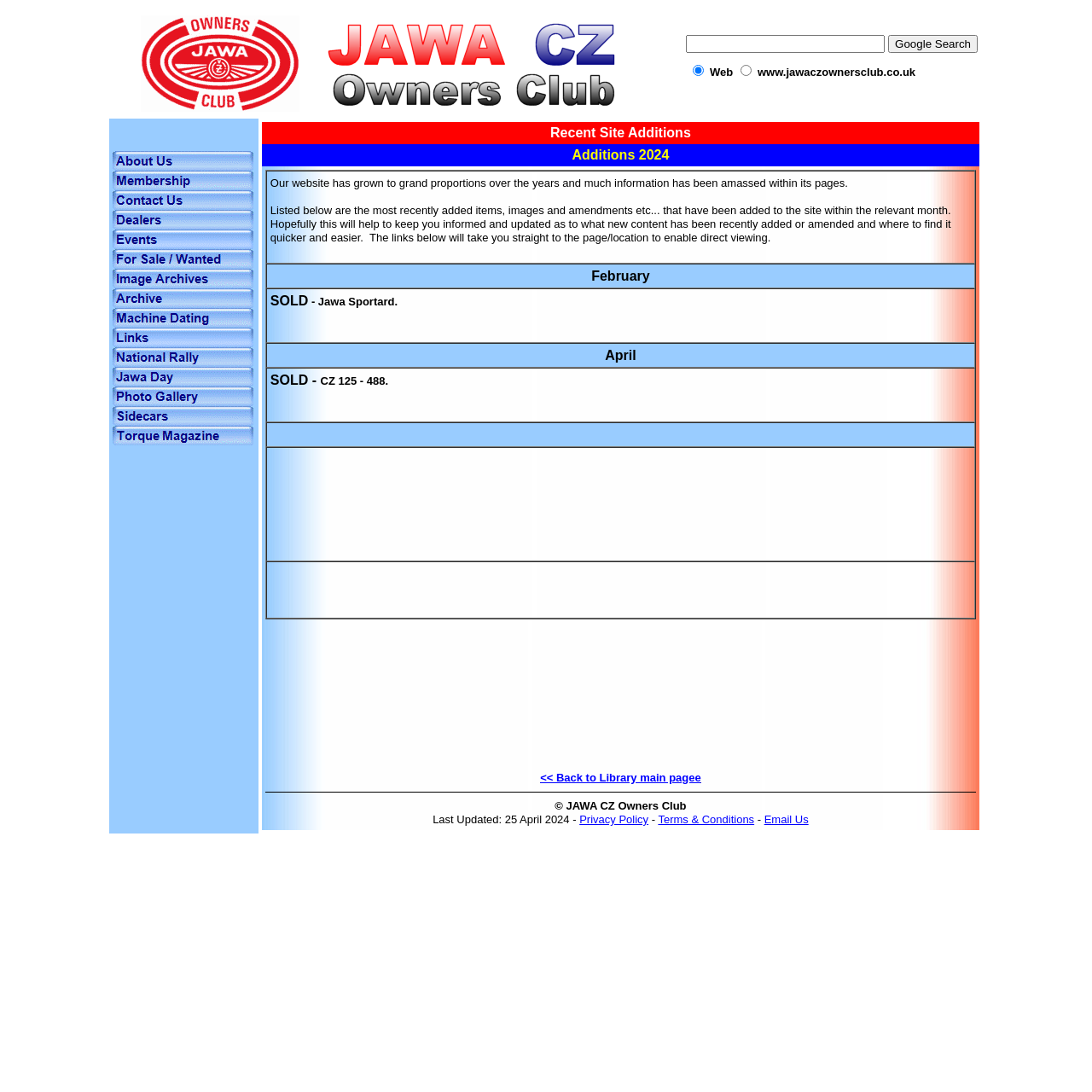Provide a thorough description of this webpage.

The webpage is titled "Site Additions" and features a layout with multiple sections. At the top, there is a logo of the Jawa CZ Owners Club on the left, accompanied by a Google search bar on the right. The search bar has a textbox and a button. Below the search bar, there are two radio buttons, one for searching the web and the other for searching the website www.jawaczownersclub.co.uk.

Below the top section, there is a navigation menu with multiple links, including "About Us", "Membership", "Contact Us", "Dealers", "Events", "For Sale / Wanted", "Image Archives", "Archive", "Machine Dating", "Links", "National Rally", "Jawa Day", "Photo Gallery", "Sidecars", and "Torque Magazine". Each link has an associated image.

On the right side of the navigation menu, there is a section titled "Recent Site Additions" with a table listing recent additions to the website, including "Additions 2024". The table has multiple rows, each describing a recent addition, such as "SOLD - Jawa Sportard" and "SOLD - CZ 125 - 488". The table also includes links to the relevant pages on the website.

At the bottom of the page, there is a footer section with copyright information, a link to the privacy policy, terms and conditions, and an email contact link.